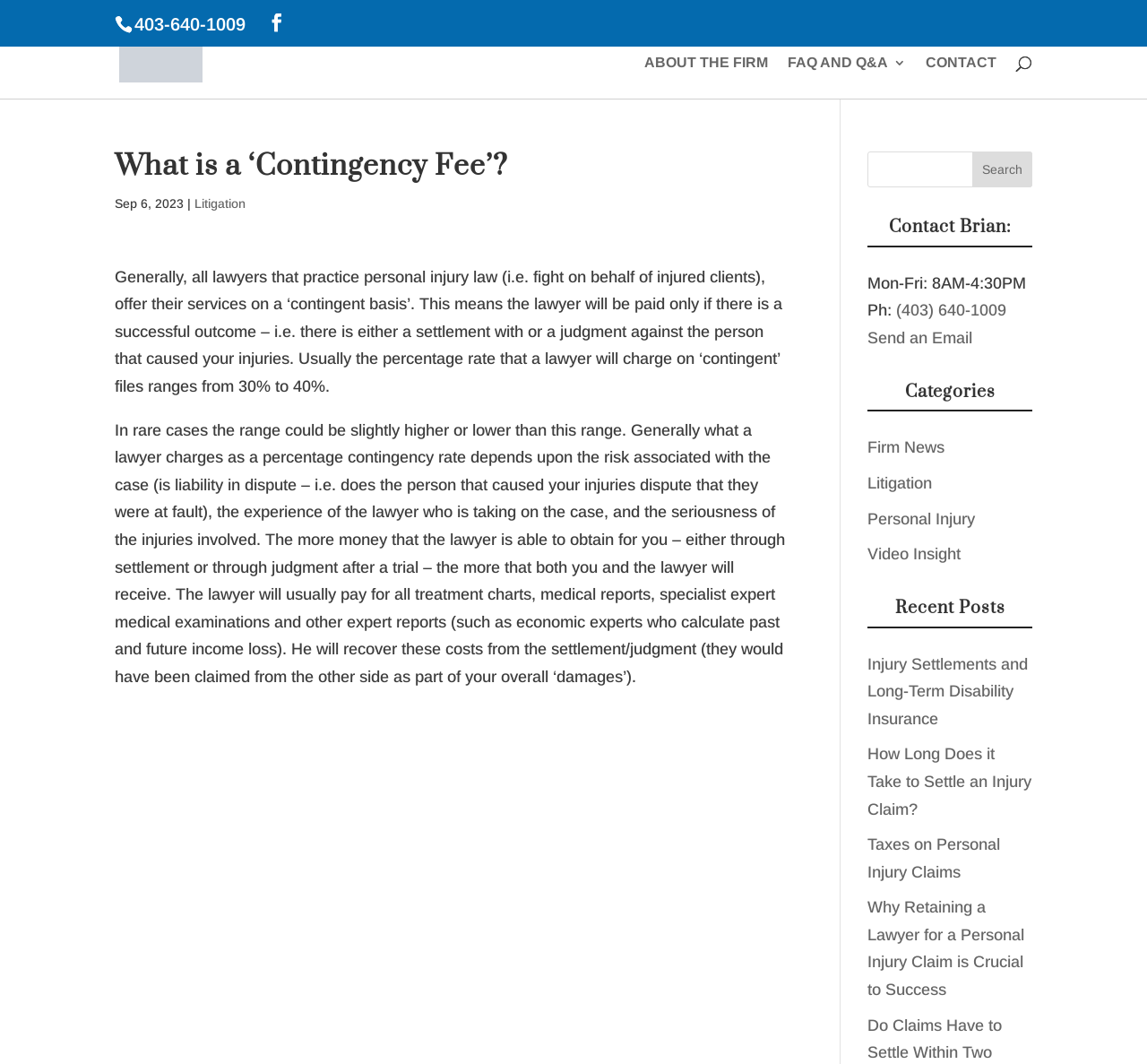Determine the bounding box coordinates for the HTML element described here: "Taxes on Personal Injury Claims".

[0.756, 0.785, 0.872, 0.828]